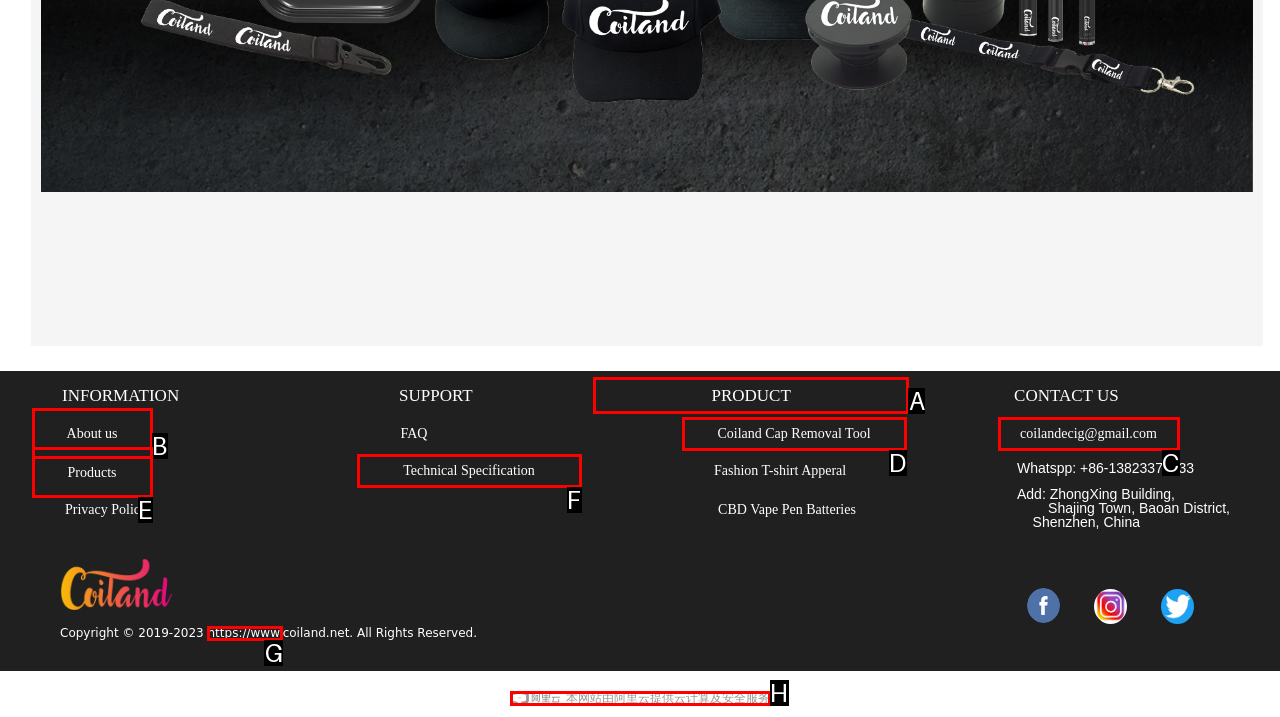For the task: Learn about Coiland Cap Removal Tool, tell me the letter of the option you should click. Answer with the letter alone.

D